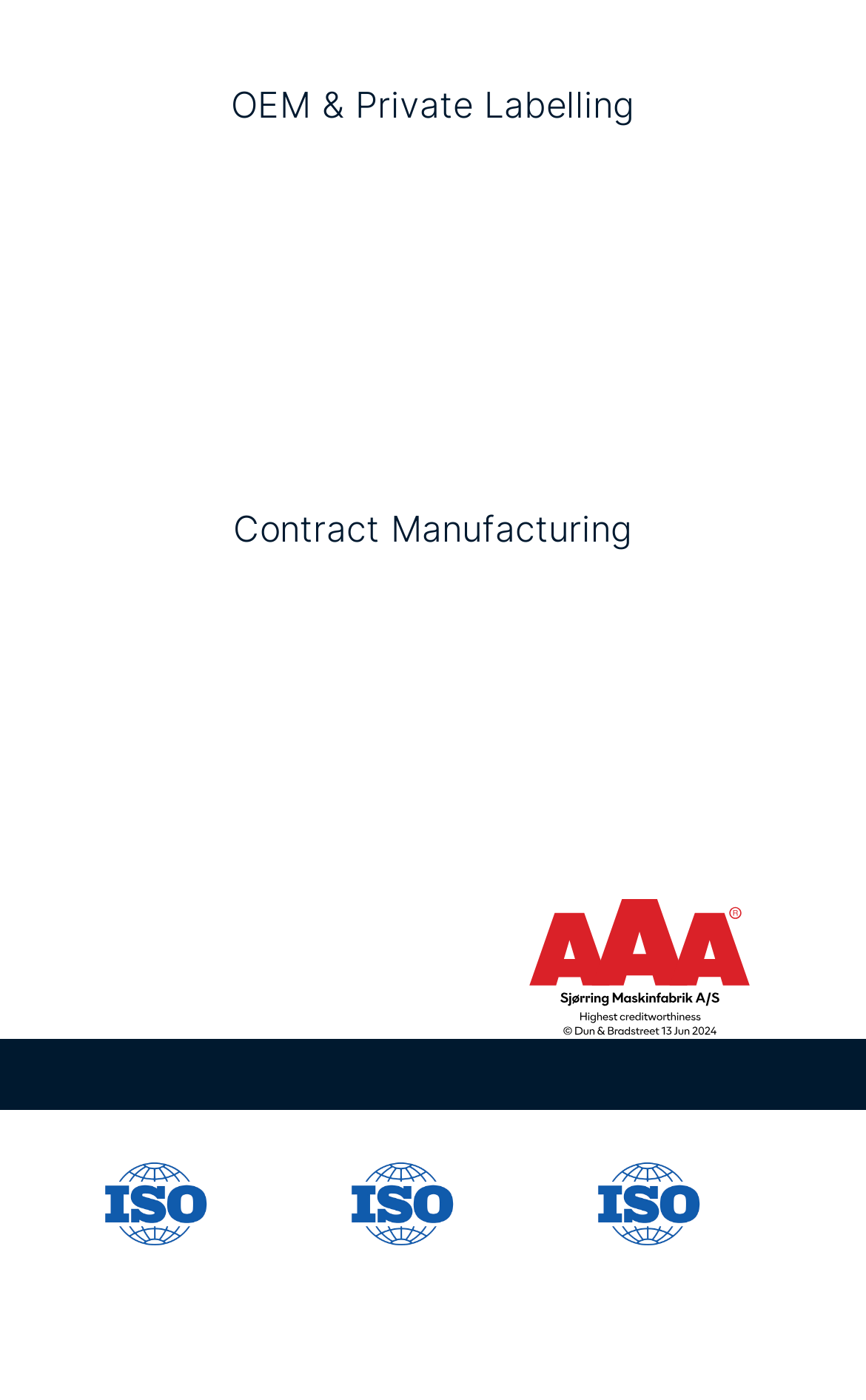Identify the bounding box for the UI element described as: "Production facilities". Ensure the coordinates are four float numbers between 0 and 1, formatted as [left, top, right, bottom].

[0.312, 0.431, 0.688, 0.477]